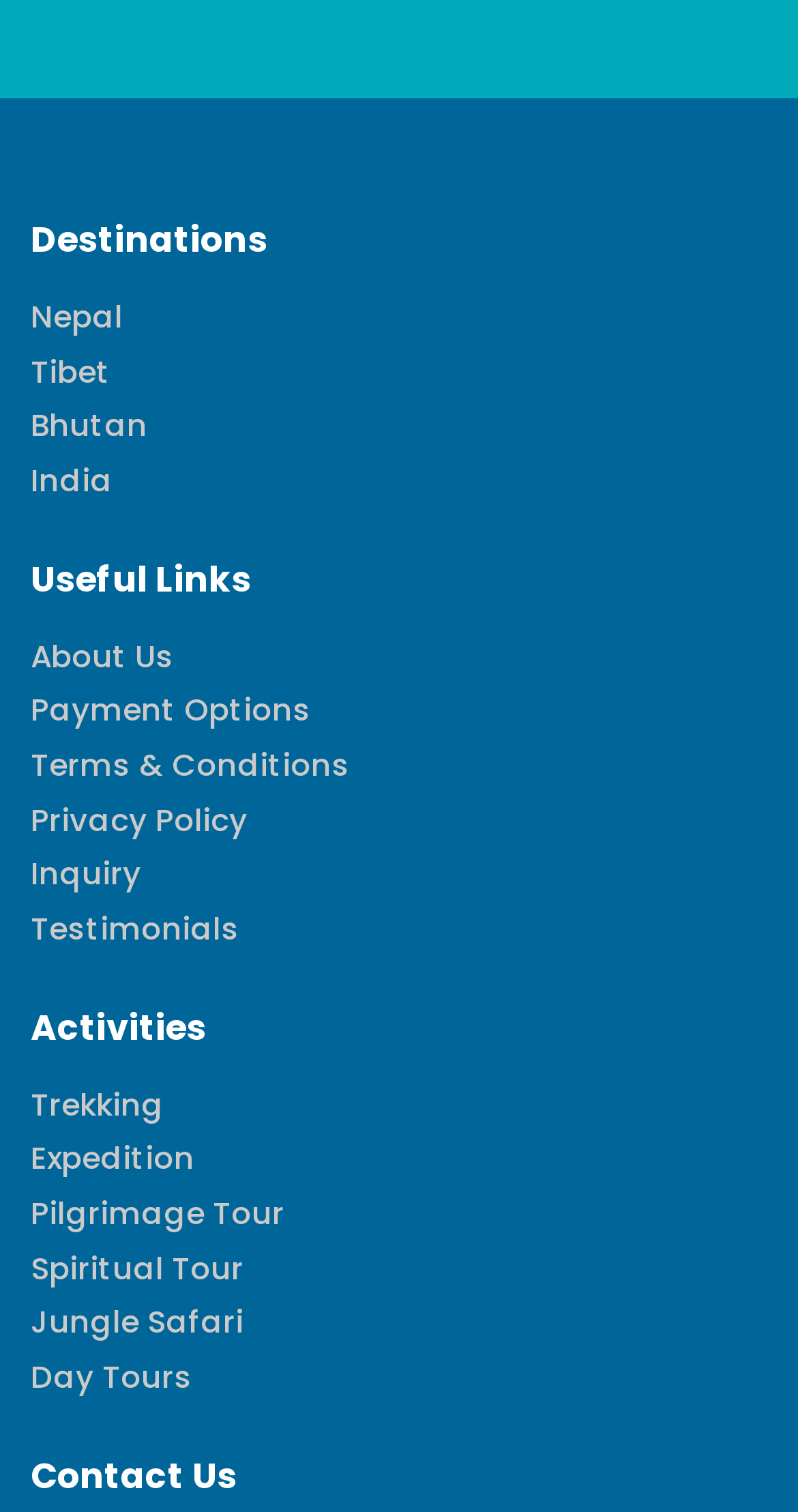What is the purpose of the 'Inquiry' link?
Answer the question with as much detail as possible.

The 'Inquiry' link is listed under the 'Useful Links' section, suggesting that it is a way for users to ask questions or inquire about something related to the website or its services.